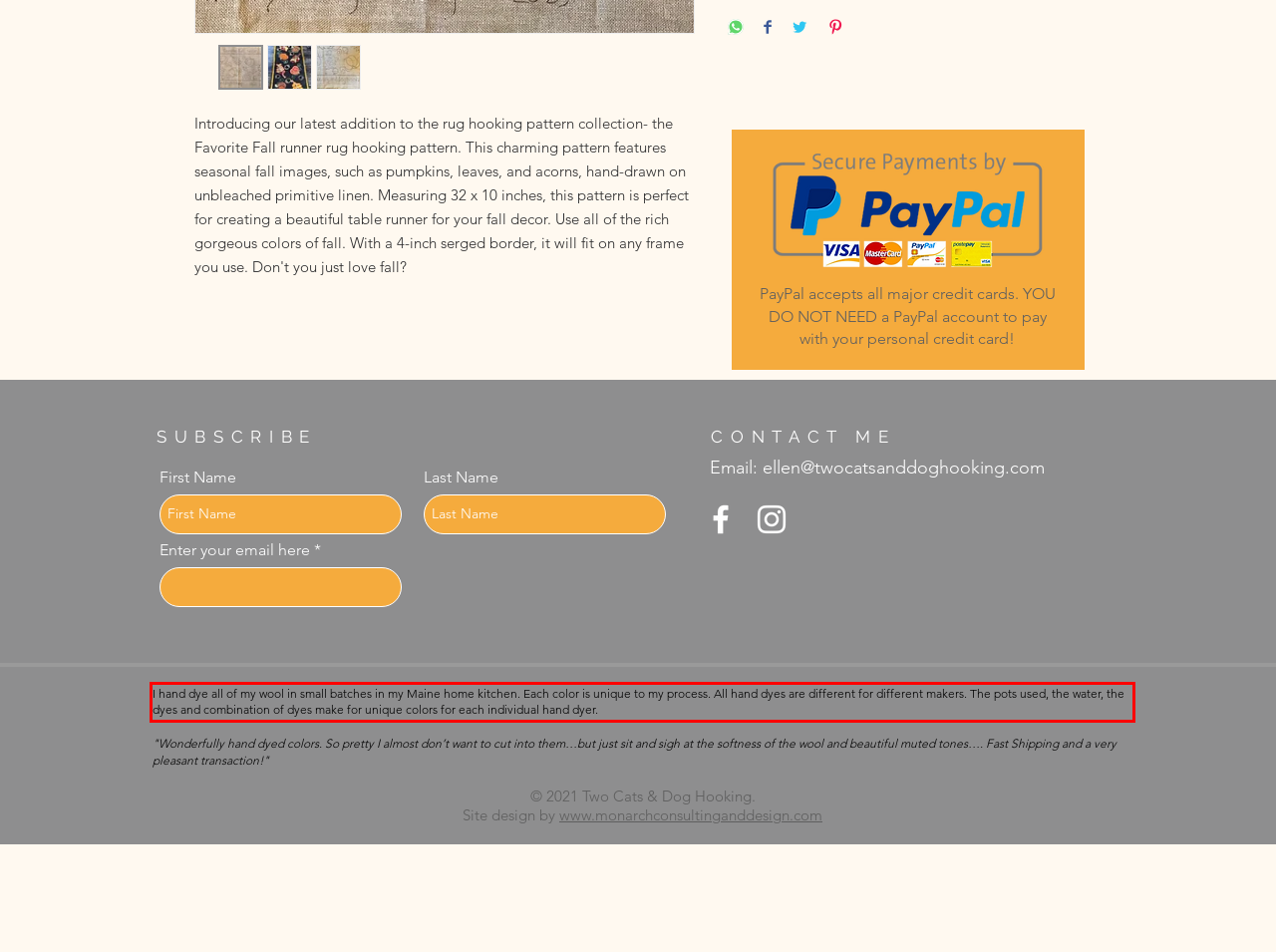The screenshot you have been given contains a UI element surrounded by a red rectangle. Use OCR to read and extract the text inside this red rectangle.

I hand dye all of my wool in small batches in my Maine home kitchen. Each color is unique to my process. All hand dyes are different for different makers. The pots used, the water, the dyes and combination of dyes make for unique colors for each individual hand dyer.